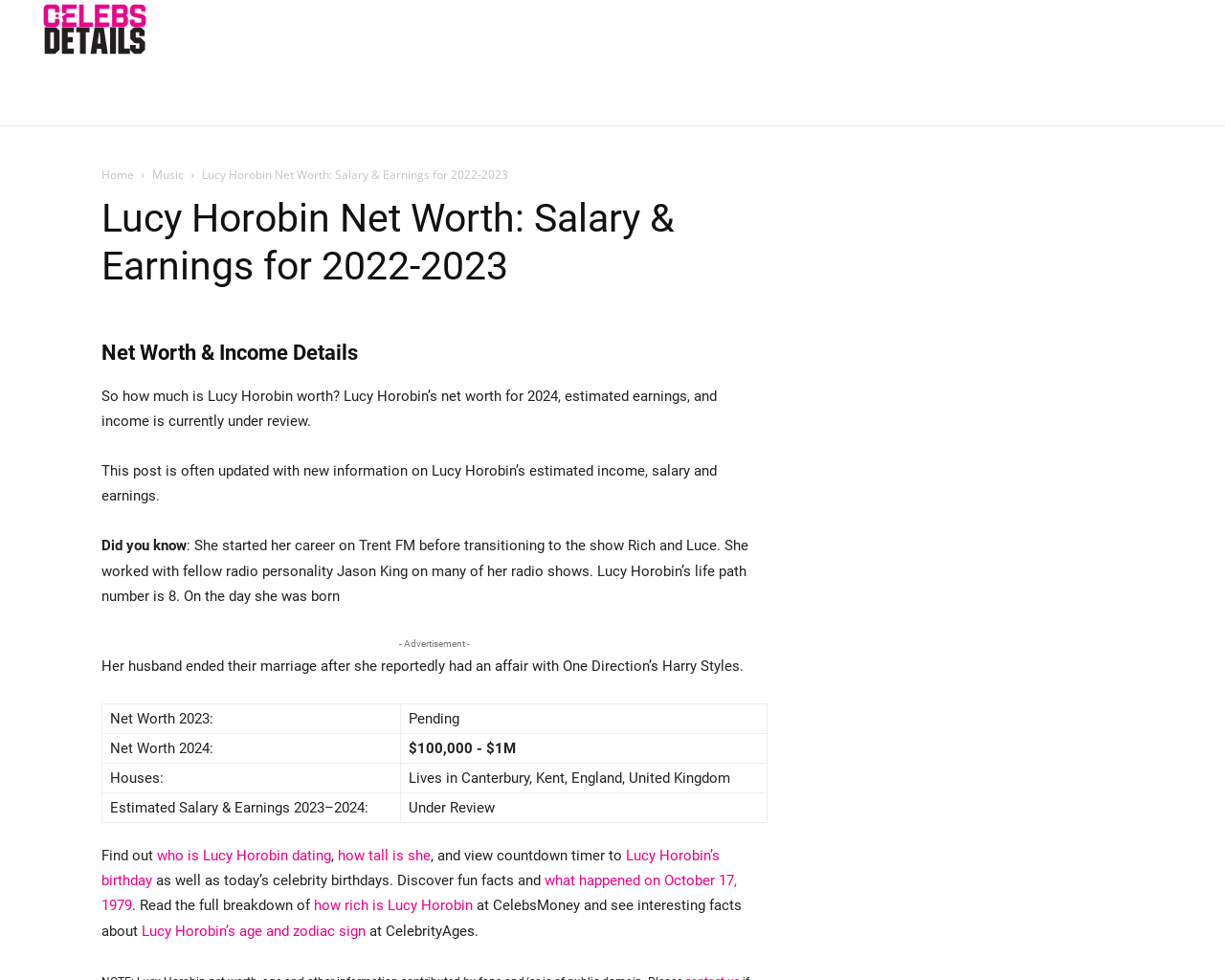Could you please study the image and provide a detailed answer to the question:
Who did Lucy Horobin reportedly have an affair with?

According to the text on the webpage, Lucy Horobin's husband ended their marriage after she reportedly had an affair with One Direction's Harry Styles.